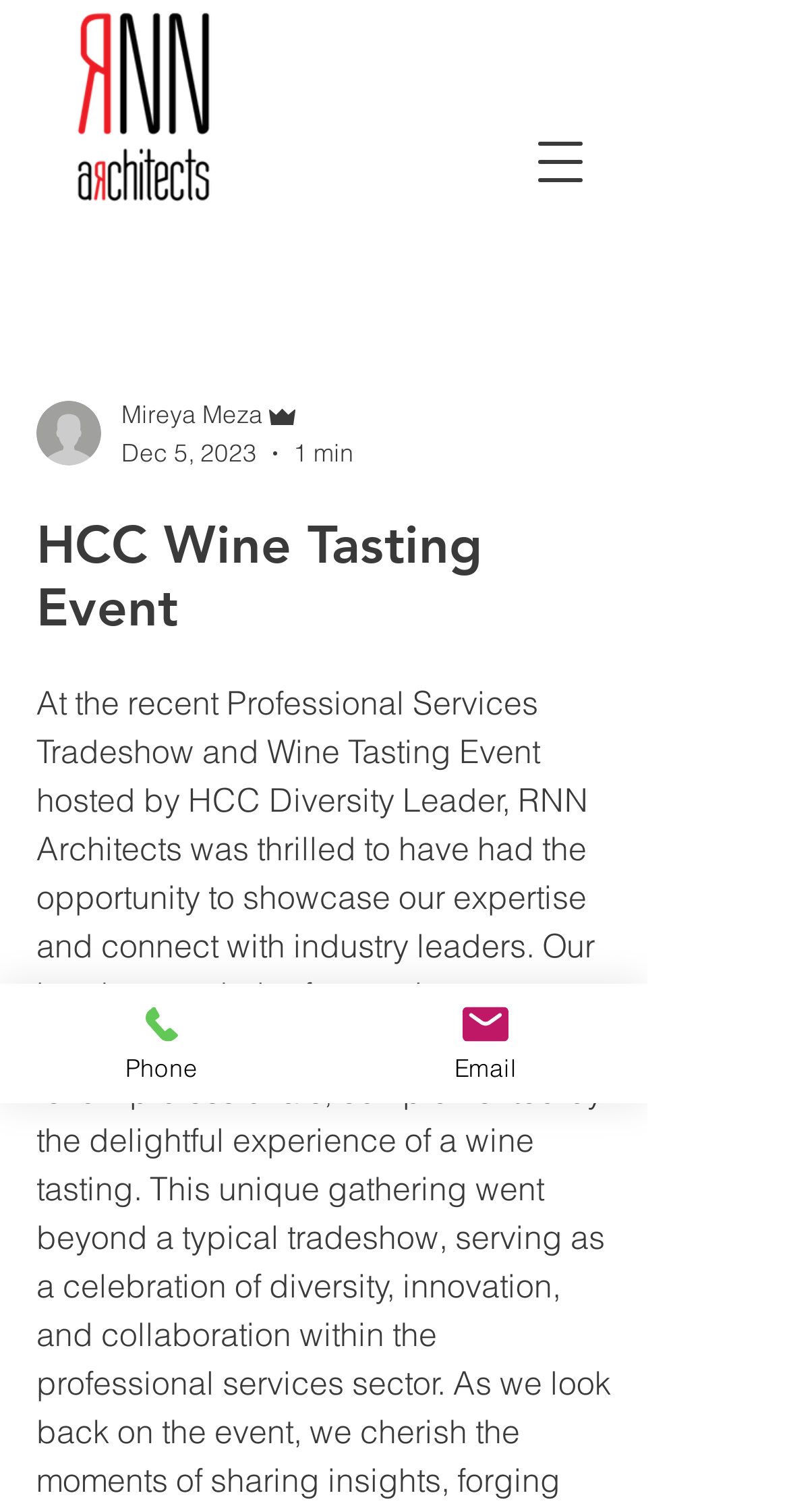What is the contact method on the bottom-left corner?
Answer the question with a single word or phrase by looking at the picture.

Phone